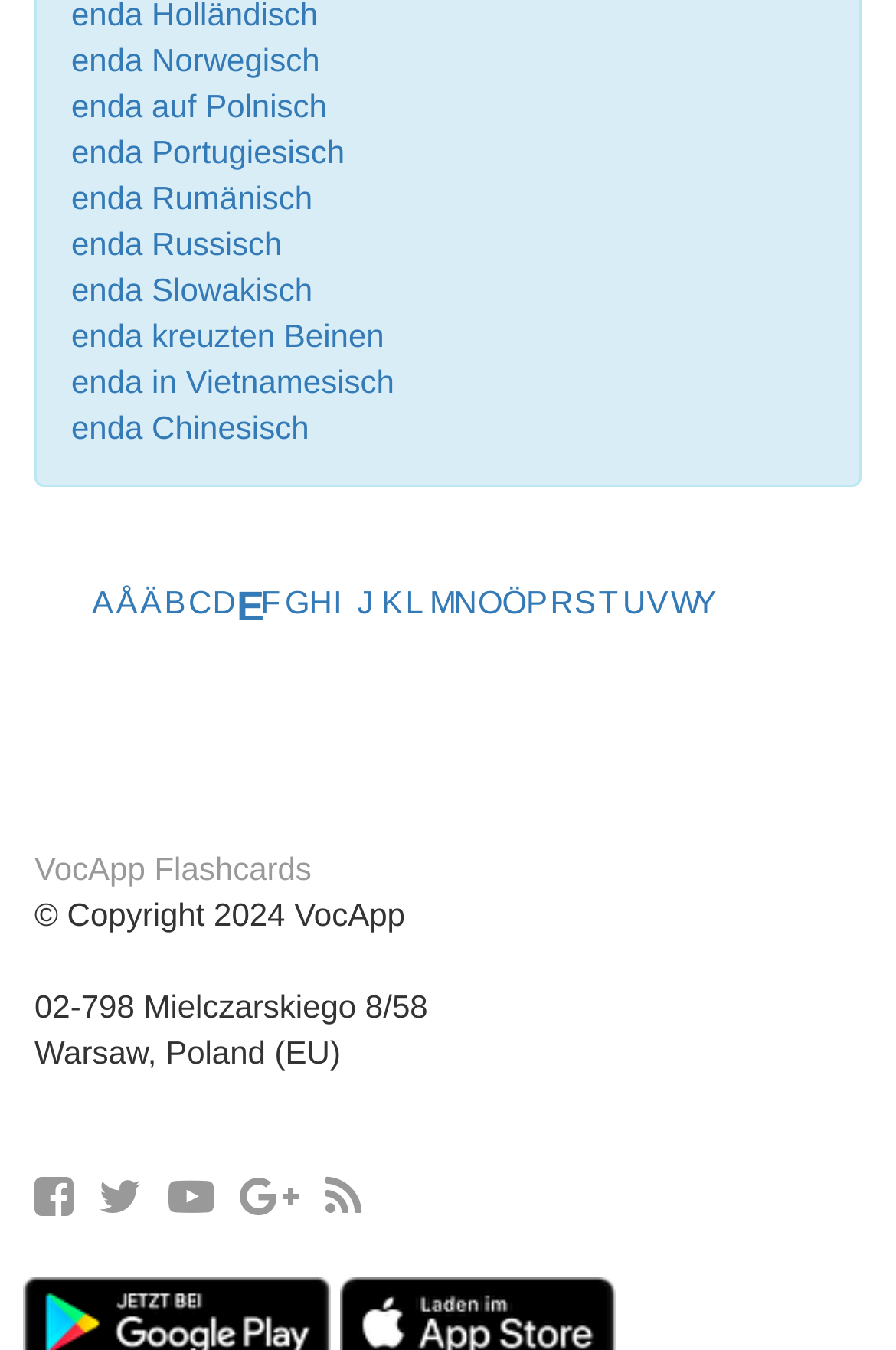What is the copyright year?
Can you provide an in-depth and detailed response to the question?

I looked at the footer section of the page and found the copyright information, which mentions the year 2024.